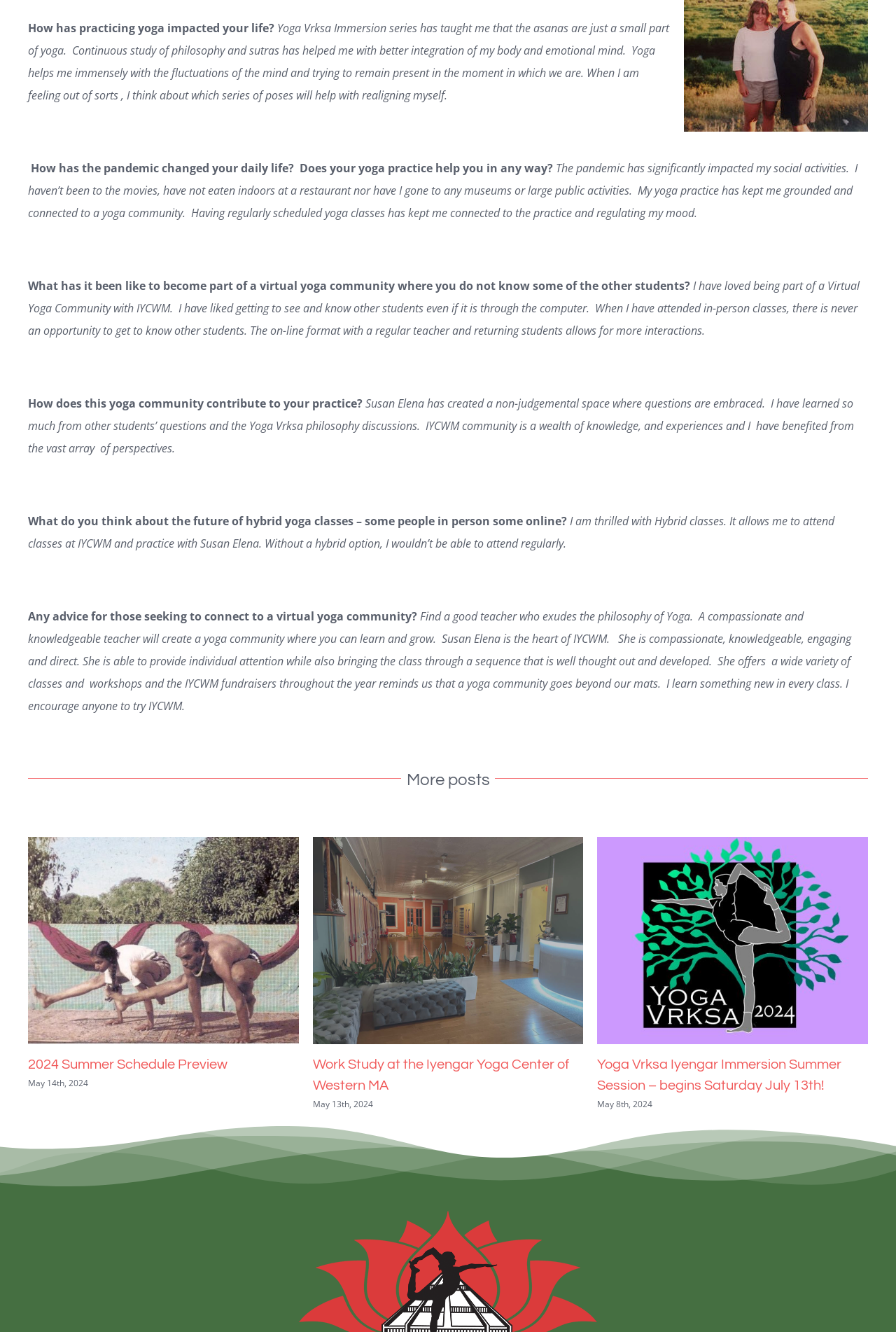Provide a short, one-word or phrase answer to the question below:
What type of yoga is mentioned in the webpage?

Iyengar Yoga